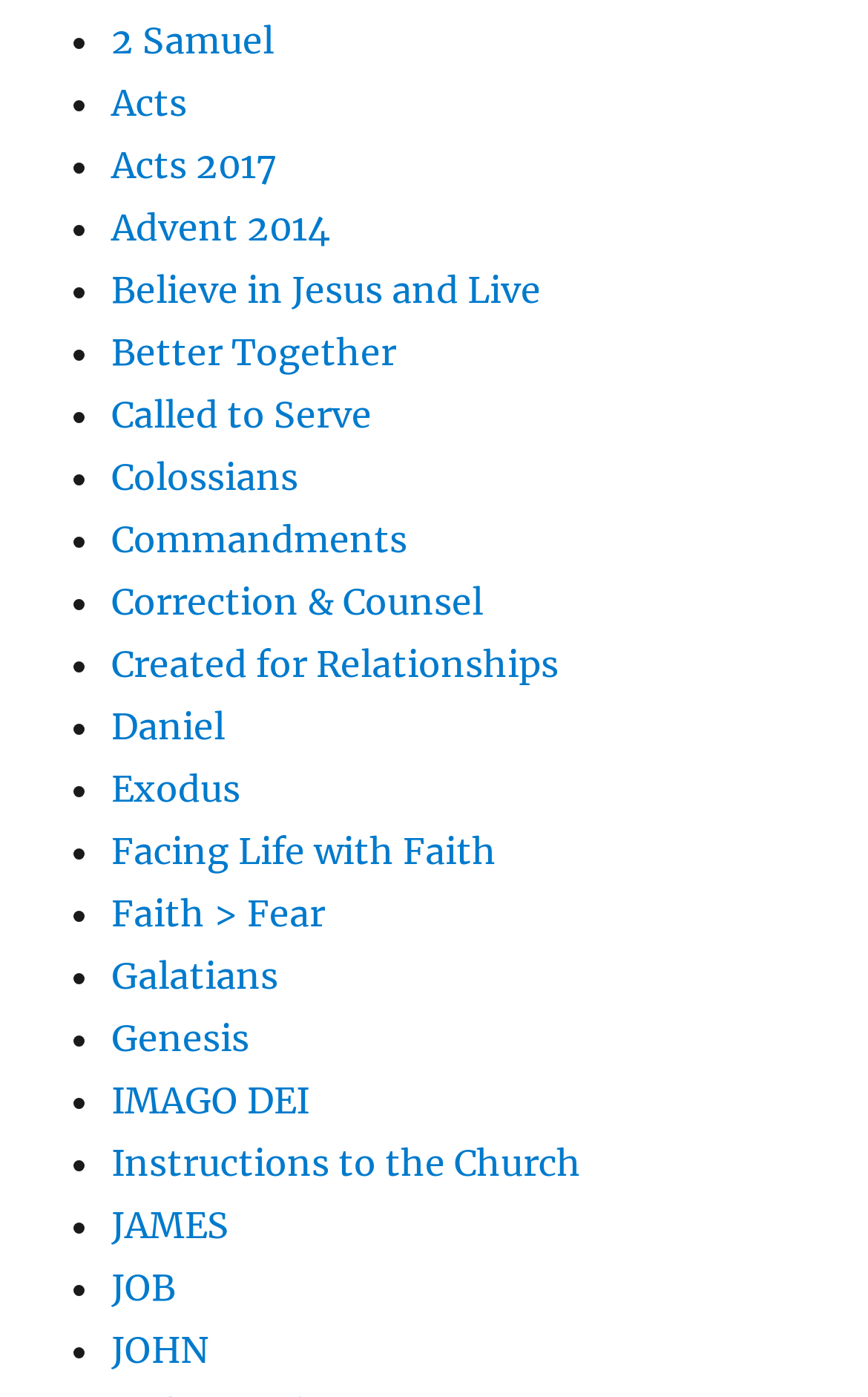Please respond to the question with a concise word or phrase:
What is the last item in the list?

JOHN